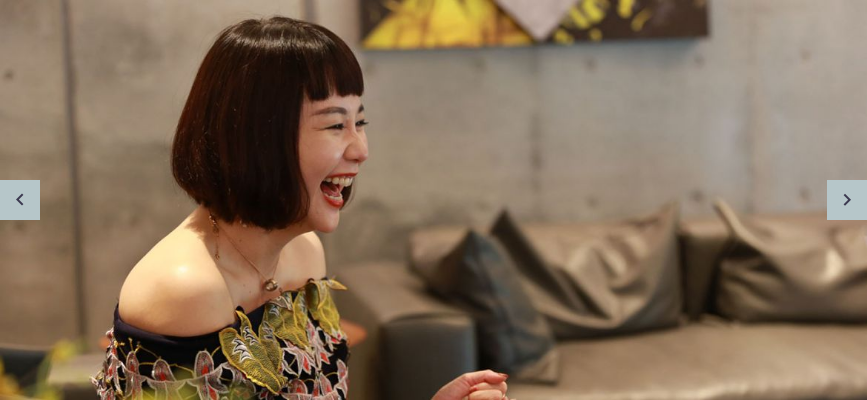Convey all the details present in the image.

The image captures a joyful moment featuring a woman with a stylish bob haircut, dressed in a vibrant top adorned with colorful floral patterns. She is smiling and laughing, suggesting a lively and engaging conversation, possibly in a relaxed social setting. The backdrop consists of a modern interior with a concrete wall and a plush sofa, indicating a contemporary and stylish atmosphere. This scene likely conveys a sense of warmth and friendliness, potentially related to experiences shared in a creative or artistic context, enhancing the overall inviting vibe of the space.